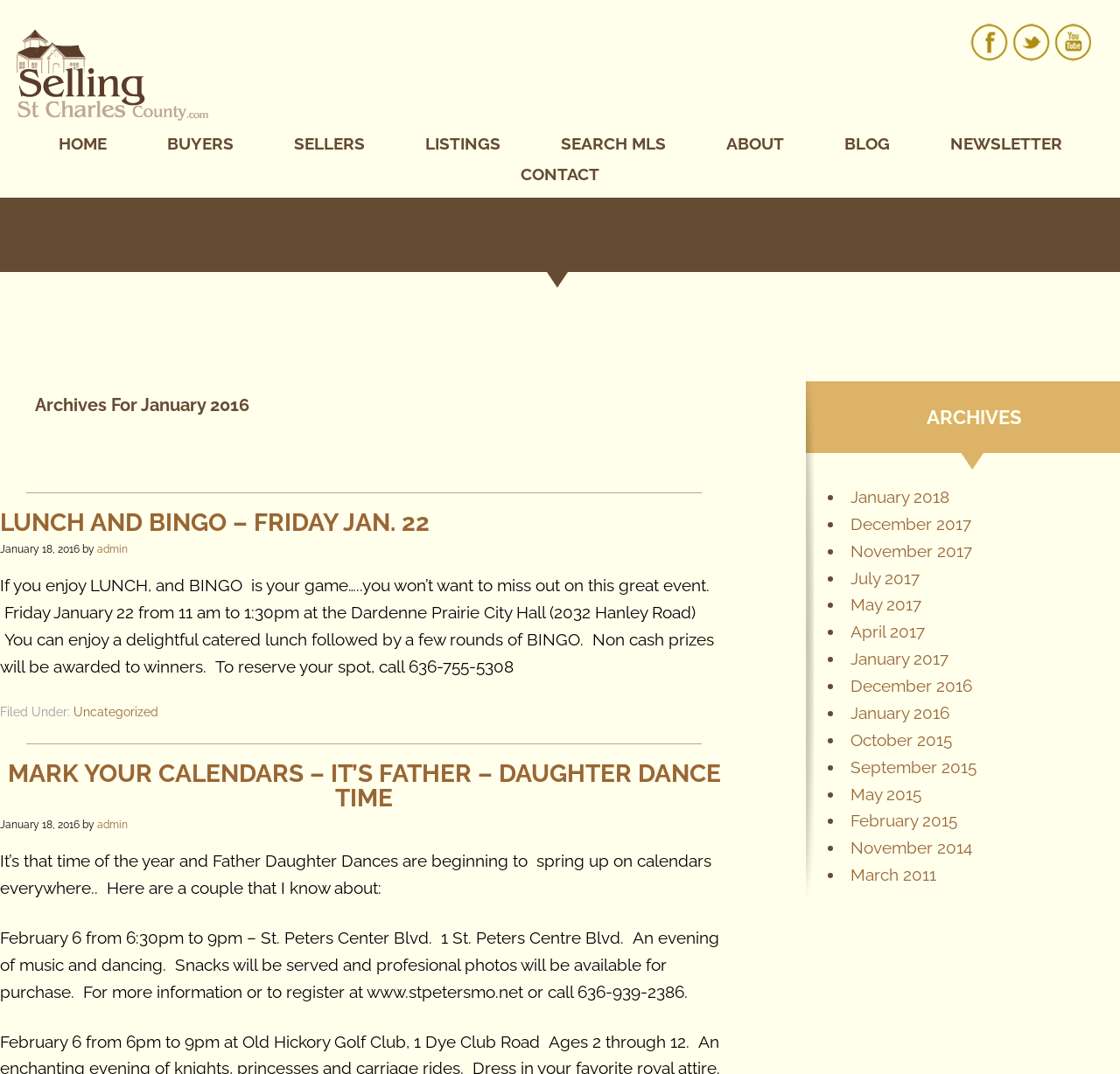Construct a comprehensive description capturing every detail on the webpage.

This webpage is about selling real estate in St Charles County, with a focus on January 2016. At the top, there is a navigation menu with links to different sections of the website, including "HOME", "BUYERS", "SELLERS", "LISTINGS", "SEARCH MLS", "ABOUT", "BLOG", "NEWSLETTER", and "CONTACT". 

Below the navigation menu, there is a heading that reads "Archives For January 2016". Underneath this heading, there are two articles. The first article is titled "Lunch and BINGO – Friday Jan. 22" and includes a brief description of an event, along with the date and time it will take place. The second article is titled "MARK YOUR CALENDARS – IT’S FATHER – DAUGHTER DANCE TIME" and provides information about upcoming Father-Daughter Dances in the area.

To the right of the articles, there is a section with a list of links to archives from different months, including January 2018, December 2017, November 2017, and others. This section takes up about a third of the page.

At the very top of the page, there are three small images, each with a link. These images are likely social media icons or other external links.